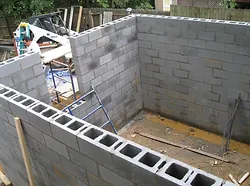Provide a comprehensive description of the image.

The image depicts an ongoing construction project featuring a partially built structure made of cinder blocks. The walls are constructed with a gray concrete block pattern, showcasing an open-top design, presumably intended for an interior space. Various construction tools and materials are visible around the site, highlighting an active building environment. Notably, a worker can be seen in the background, engaged in the construction process, which adds to the dynamic nature of the scene. The ground is still bare, indicating that further work is needed before the structure reaches completion. This image captures the essence of renovation and construction, reflecting the challenges and achievements of building a functional space.